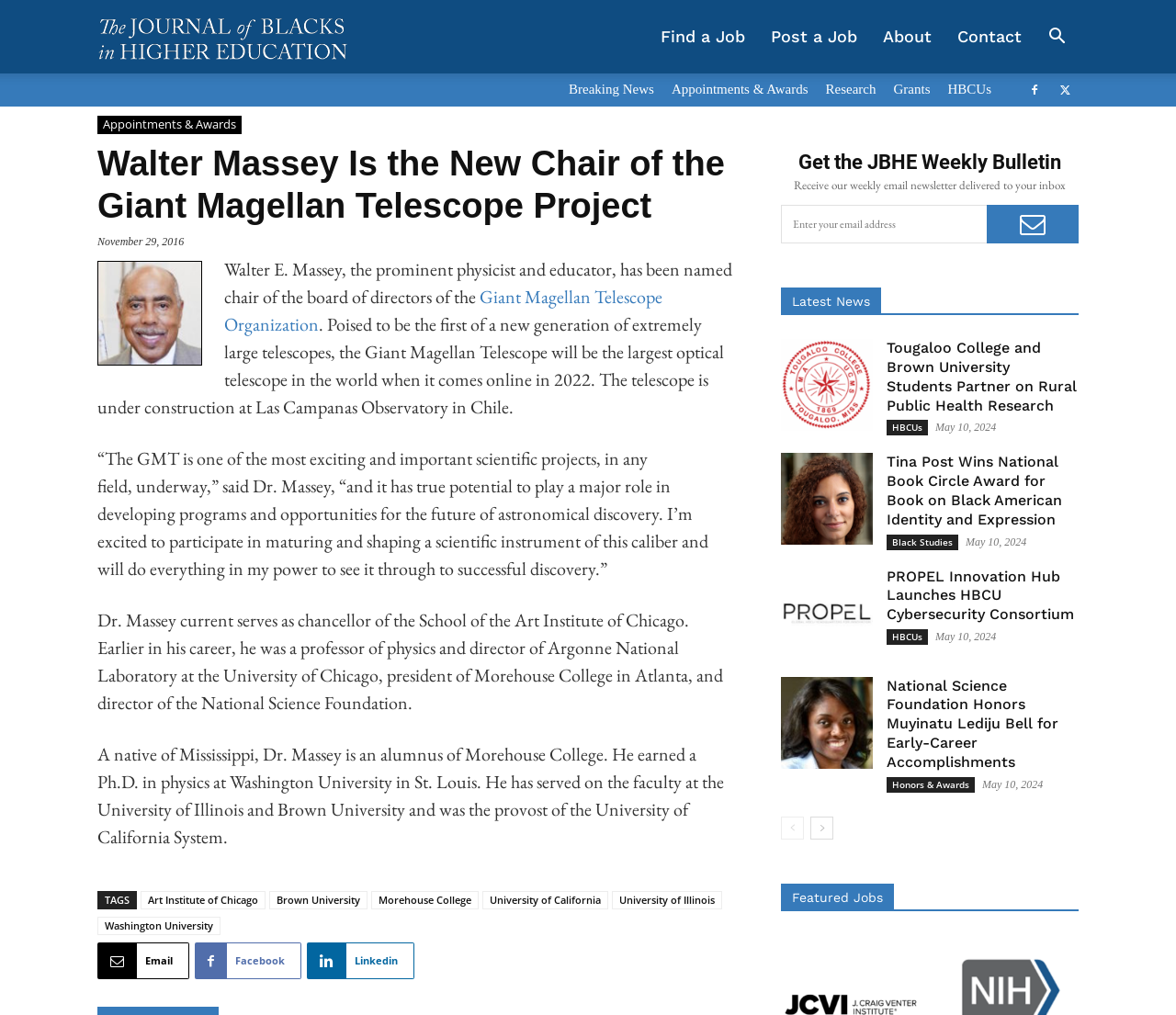Summarize the webpage comprehensively, mentioning all visible components.

This webpage is about The Journal of Blacks in Higher Education, with a prominent logo and image of "JBHE" at the top left corner. The title "The Journal of Blacks in Higher Education" is written next to the logo. There are several links at the top right corner, including "Find a Job", "Post a Job", "About", "Contact", and a search button.

Below the top navigation bar, there is a section with several links, including "Breaking News", "Appointments & Awards", "Research", "Grants", and "HBCUs". 

The main content of the webpage is an article about Walter Massey, the new chair of the Giant Magellan Telescope Project. The article has a heading "Walter Massey Is the New Chair of the Giant Magellan Telescope Project" and is accompanied by an image of Walter Massey. The article describes Massey's background and his new role, and includes a quote from him.

Below the article, there are several links to related topics, including "Art Institute of Chicago", "Brown University", "Morehouse College", "University of California", "University of Illinois", and "Washington University".

On the right side of the webpage, there is a section with a heading "Get the JBHE Weekly Bulletin" and a form to receive a weekly email newsletter. Below this section, there is a list of latest news articles, each with a heading, a brief summary, and a link to read more. The news articles are accompanied by images and have timestamps.

At the bottom of the webpage, there are links to previous and next pages, as well as a section with a heading "Featured Jobs".